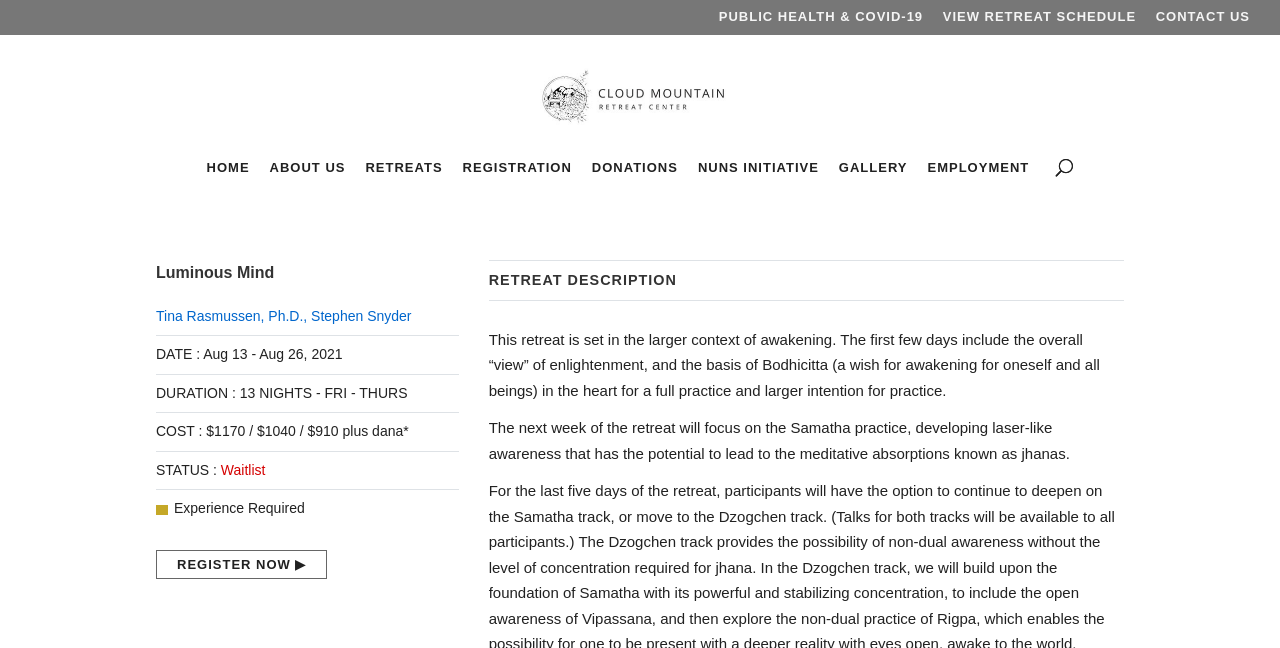Review the image closely and give a comprehensive answer to the question: What is the focus of the second week of the retreat?

I found the answer by looking at the StaticText element with the text 'The next week of the retreat will focus on the Samatha practice...' which provides information about the focus of the second week of the retreat.